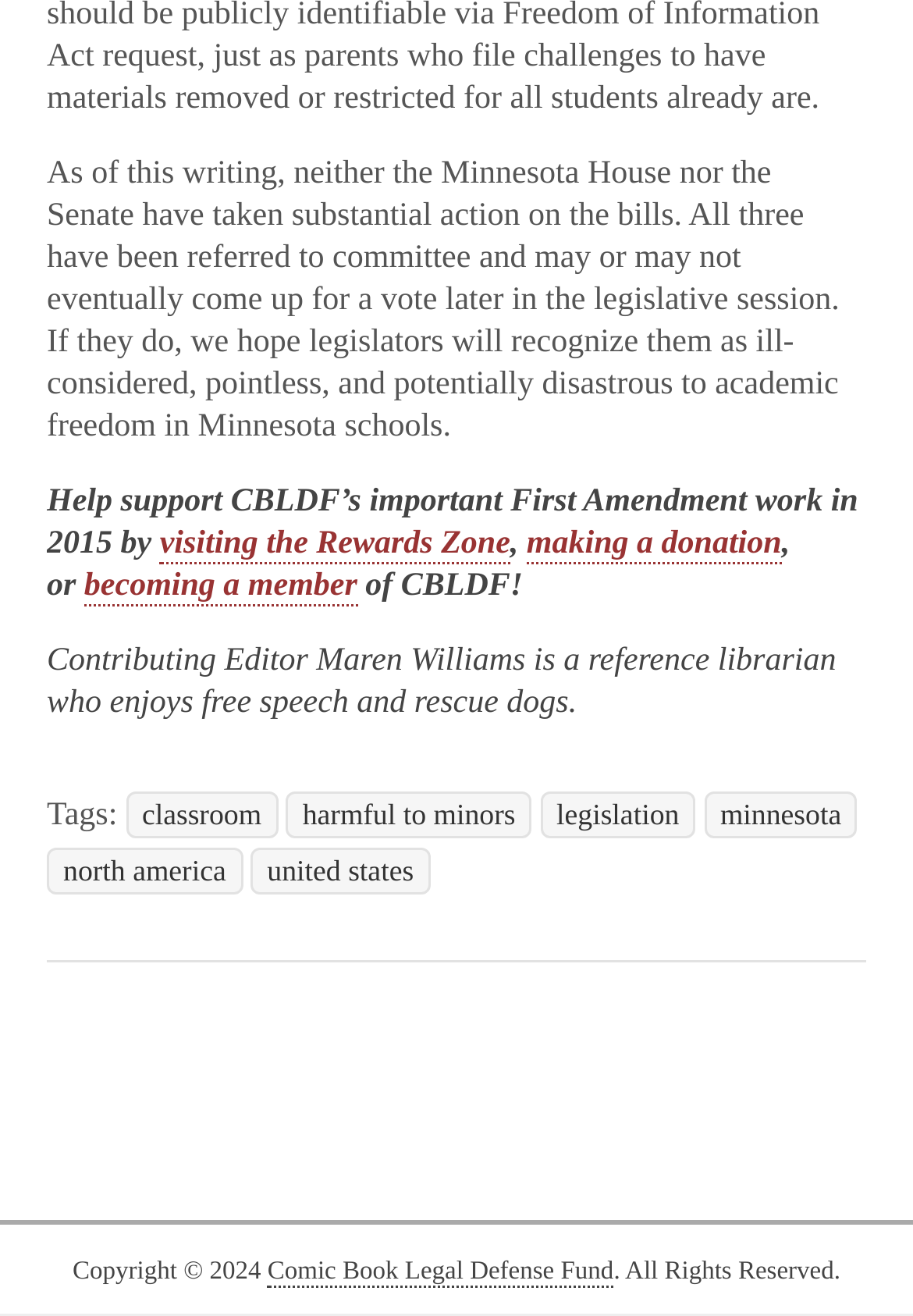Please identify the bounding box coordinates of the element that needs to be clicked to execute the following command: "view the post tagged with 'minnesota'". Provide the bounding box using four float numbers between 0 and 1, formatted as [left, top, right, bottom].

[0.771, 0.601, 0.94, 0.637]